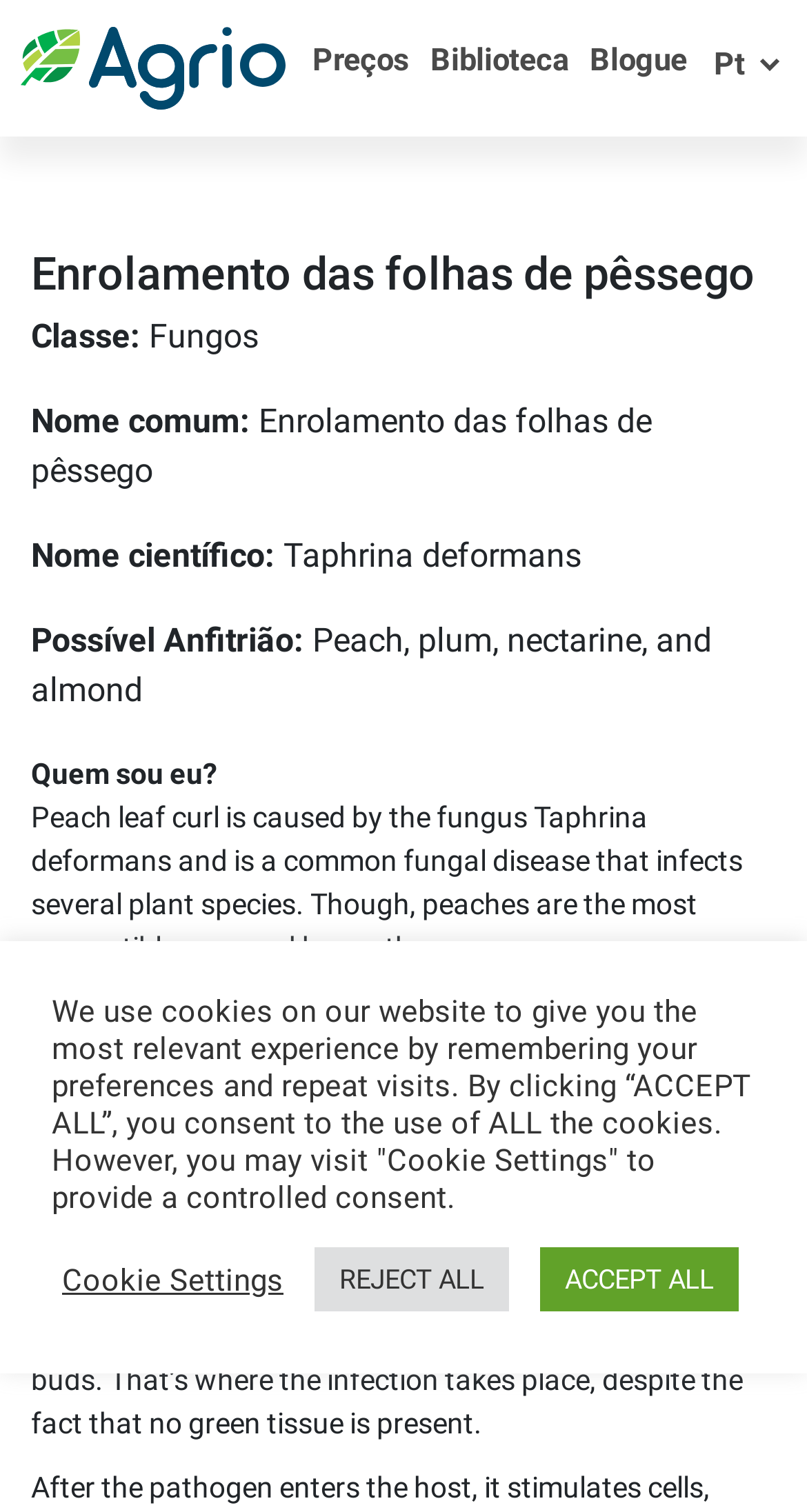What is the purpose of the 'Cookie Settings' button?
Give a detailed explanation using the information visible in the image.

The purpose of the 'Cookie Settings' button can be found in the text that describes the cookie policy, specifically in the section that mentions the option to provide controlled consent.